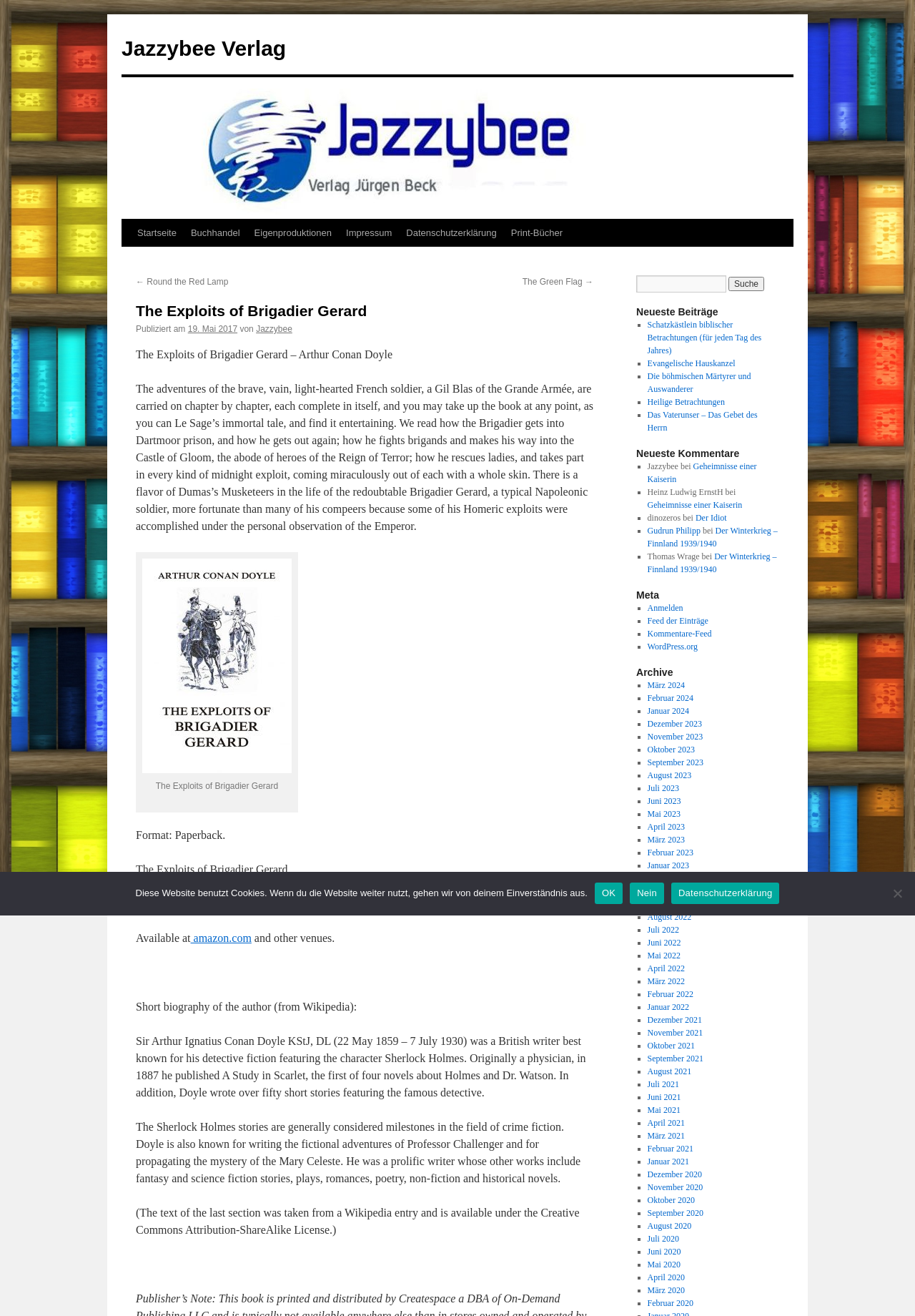Write a detailed summary of the webpage, including text, images, and layout.

This webpage is dedicated to the book "The Exploits of Brigadier Gerard" by Arthur Conan Doyle. At the top, there is a navigation menu with links to "Startseite", "Buchhandel", "Eigenproduktionen", "Impressum", "Datenschutzerklärung", and "Print-Bücher". Below this menu, there is a heading "The Exploits of Brigadier Gerard" followed by a brief description of the book. 

To the left of the heading, there are two links: "← Round the Red Lamp" and "The Green Flag →". Below the heading, there is information about the book's publication, including the date and publisher. 

The main content of the page is a summary of the book, which describes the adventures of the brave and vain French soldier, Brigadier Gerard. The text is divided into several paragraphs, with the first paragraph introducing the book and the subsequent paragraphs providing more details about the Brigadier's exploits.

On the right side of the page, there is a section with links to purchase the book from various online retailers, including Amazon. Below this section, there is a short biography of the author, Arthur Conan Doyle, which includes information about his life and works.

Further down the page, there are sections for "Neueste Beiträge" (latest posts), "Neueste Kommentare" (latest comments), and "Meta" (meta information), each with a list of links to related content. The page also has an archive section with links to posts from previous months.

At the top right corner of the page, there is a search bar with a button labeled "Suche" (search).